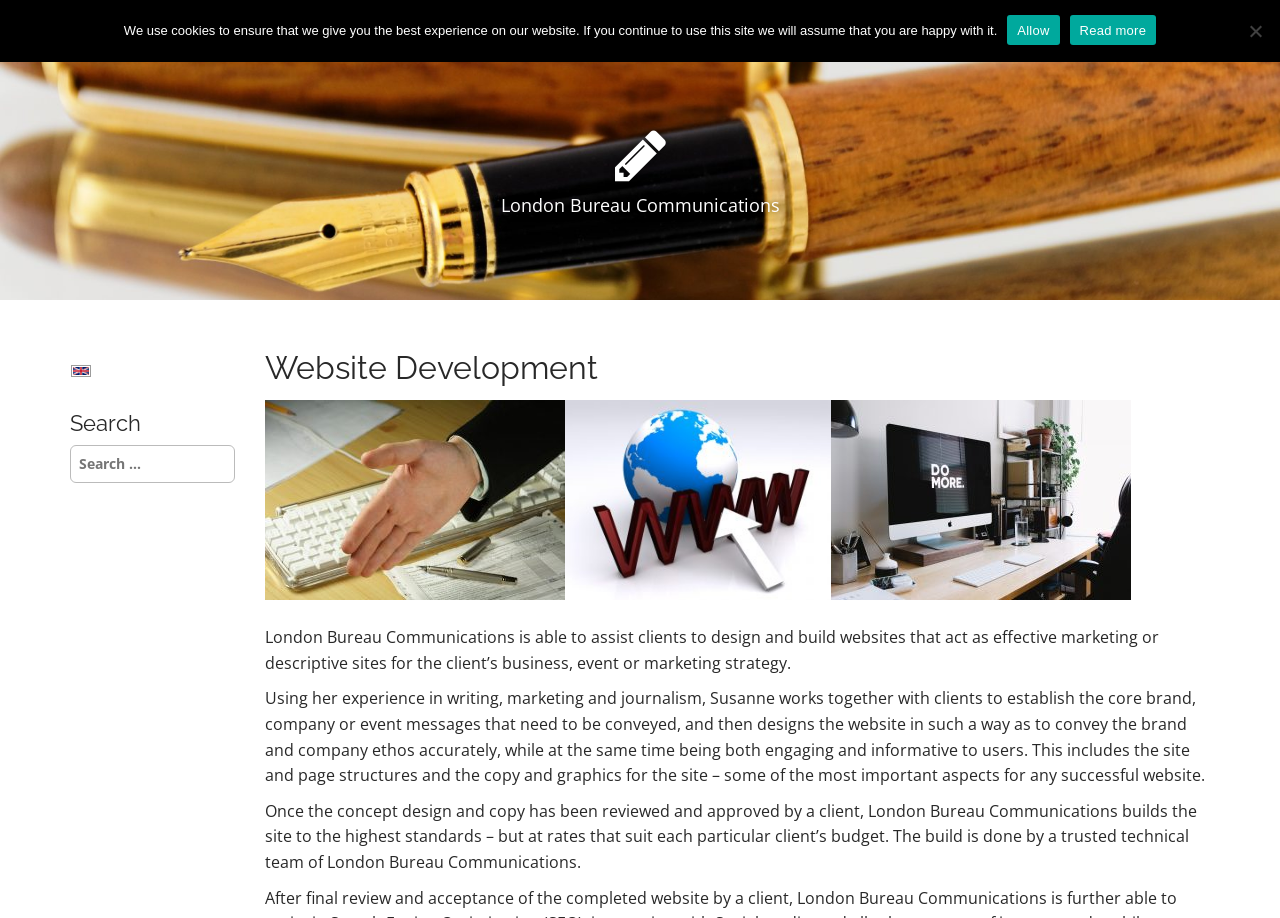What services does London Bureau Communications offer?
Refer to the image and respond with a one-word or short-phrase answer.

Editorial, Writing, Journalism, etc.